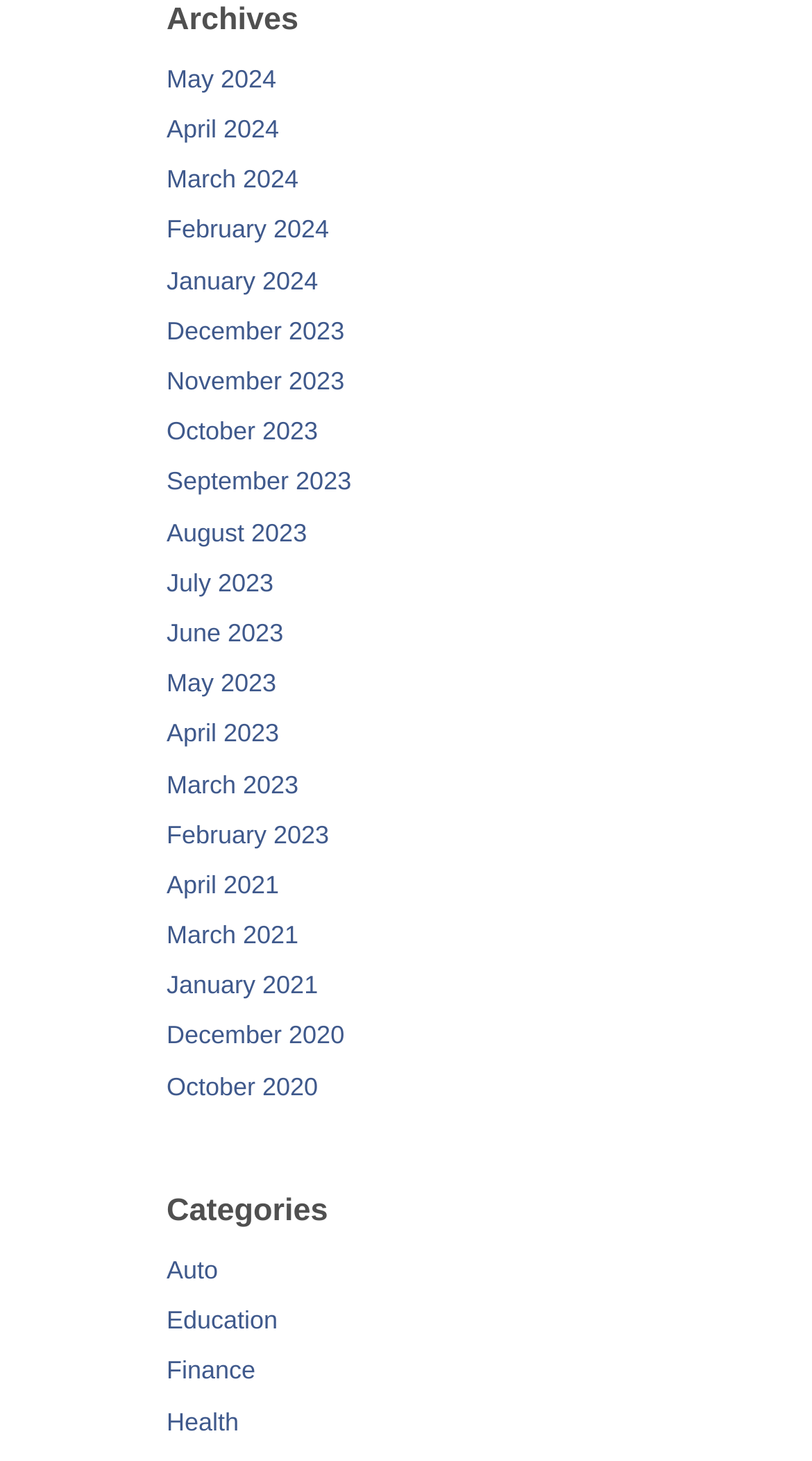Pinpoint the bounding box coordinates of the area that should be clicked to complete the following instruction: "Read the poem". The coordinates must be given as four float numbers between 0 and 1, i.e., [left, top, right, bottom].

None